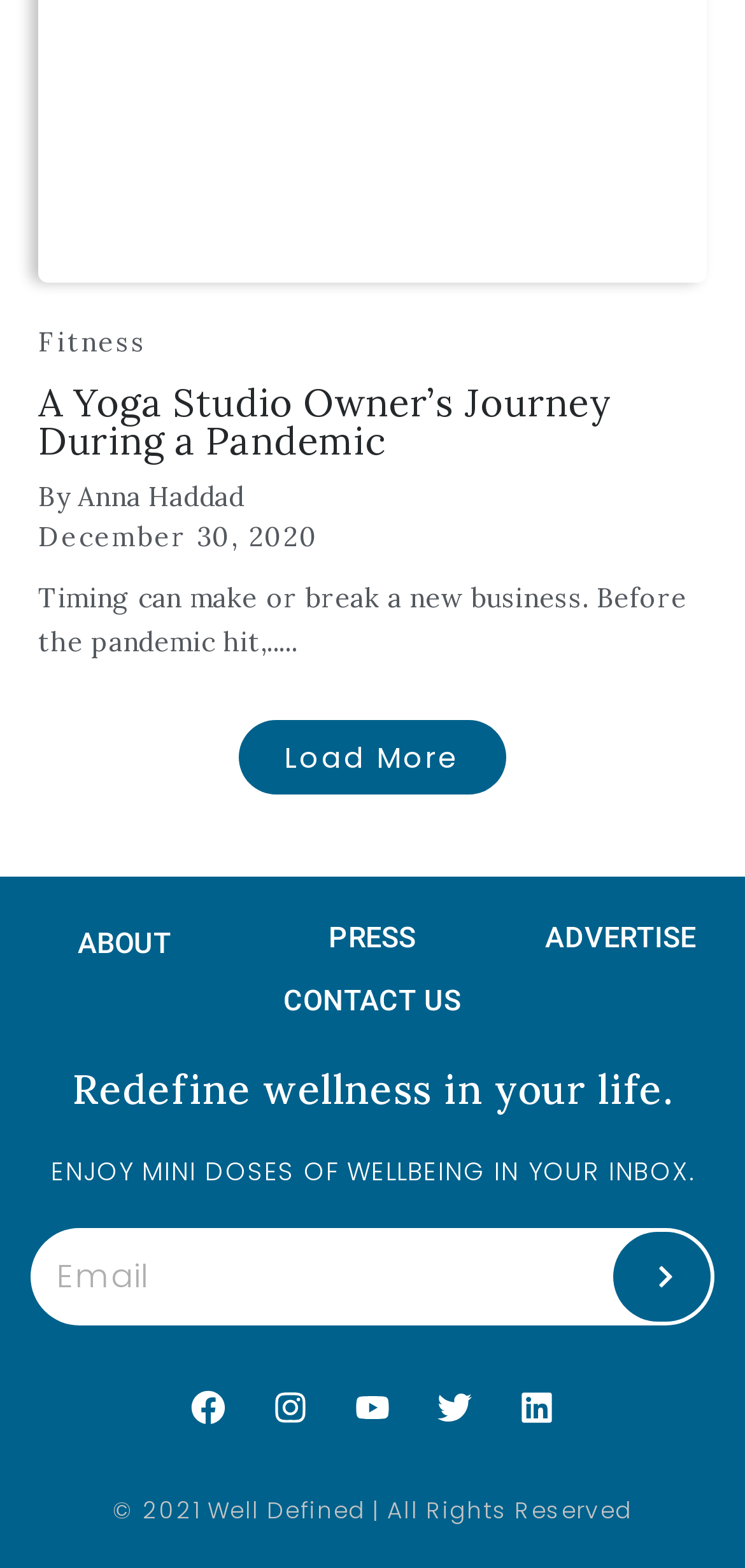How many social media links are present?
Please respond to the question with a detailed and informative answer.

There are five social media links present on the webpage, namely Facebook, Instagram, Youtube, Twitter, and Linkedin, each with an accompanying image.